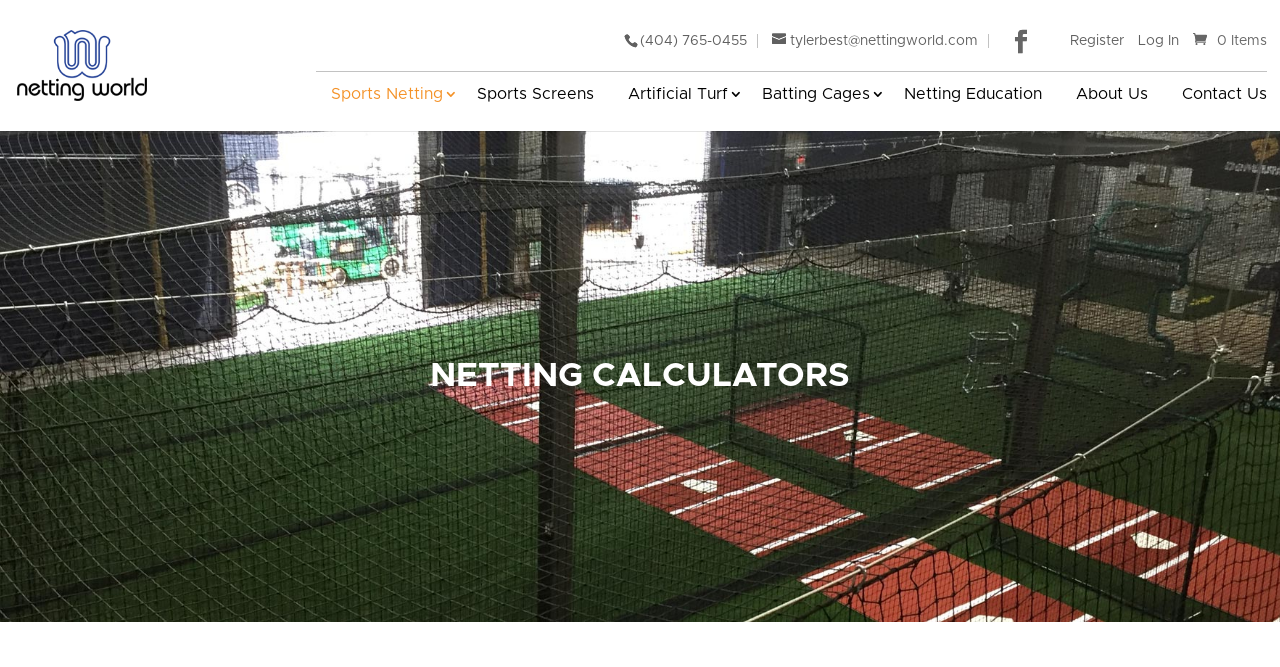Highlight the bounding box coordinates of the region I should click on to meet the following instruction: "Call the phone number".

[0.479, 0.051, 0.592, 0.072]